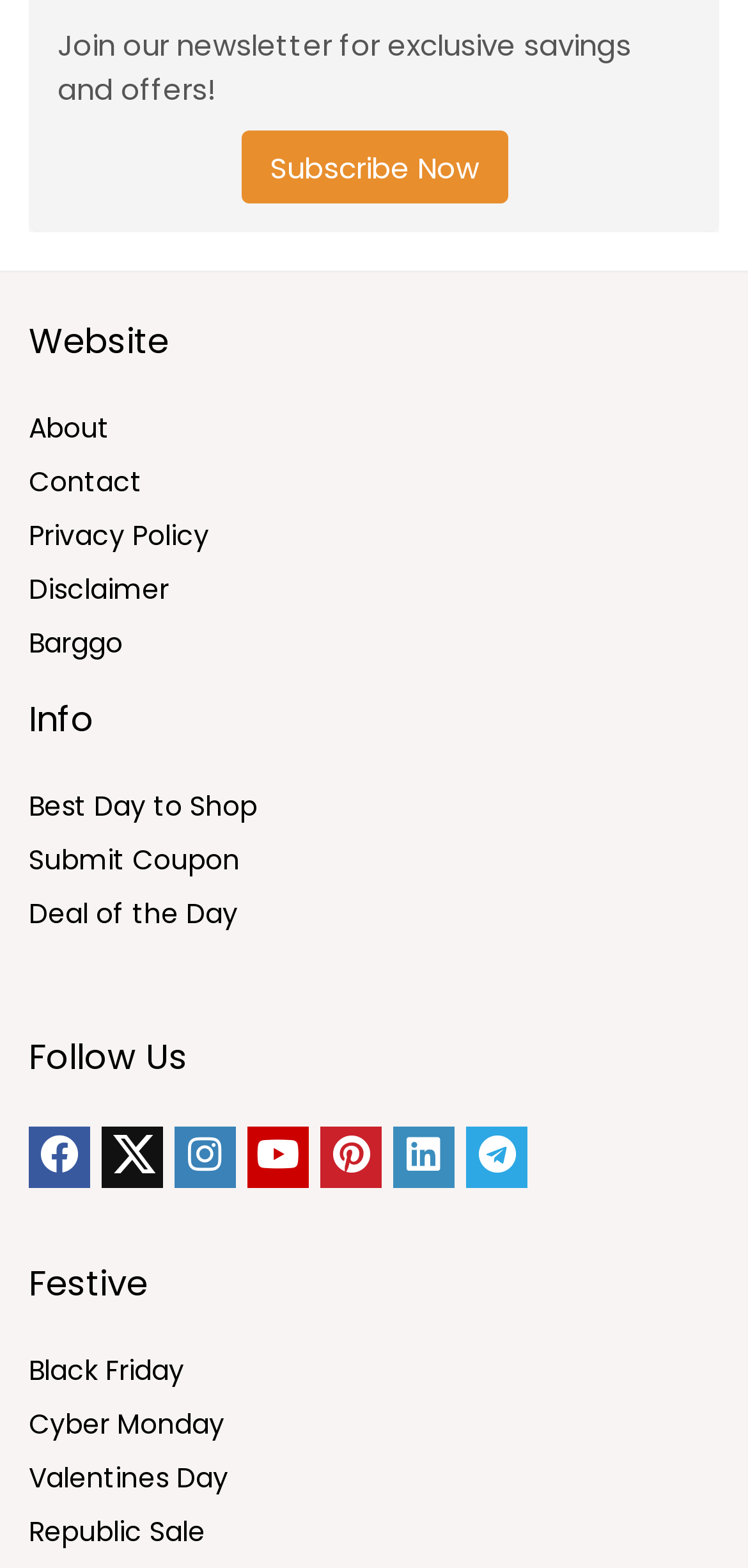What is the category of deals listed below the 'Info' text?
Using the image provided, answer with just one word or phrase.

Festive